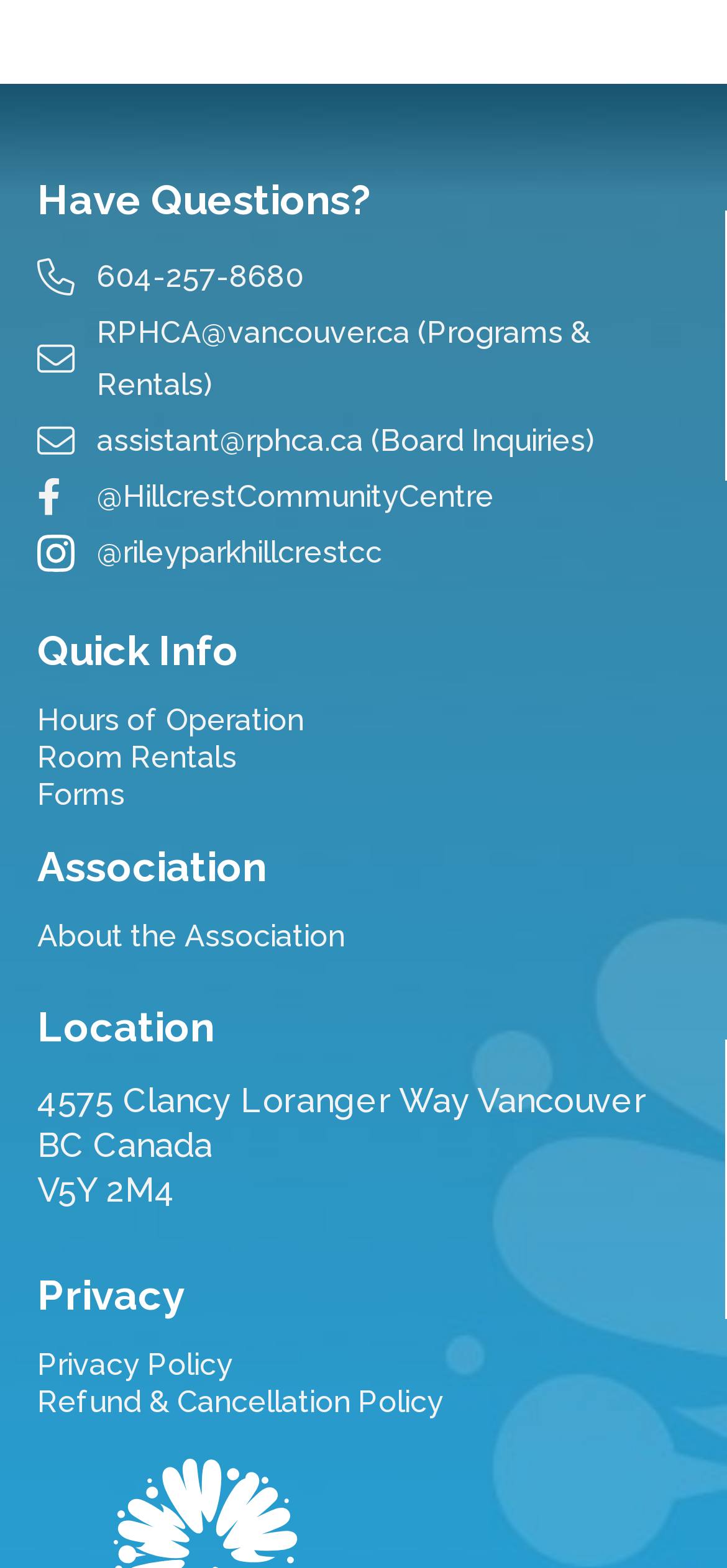Locate the bounding box coordinates of the element you need to click to accomplish the task described by this instruction: "Visit the Hours of Operation page".

[0.051, 0.447, 0.949, 0.471]